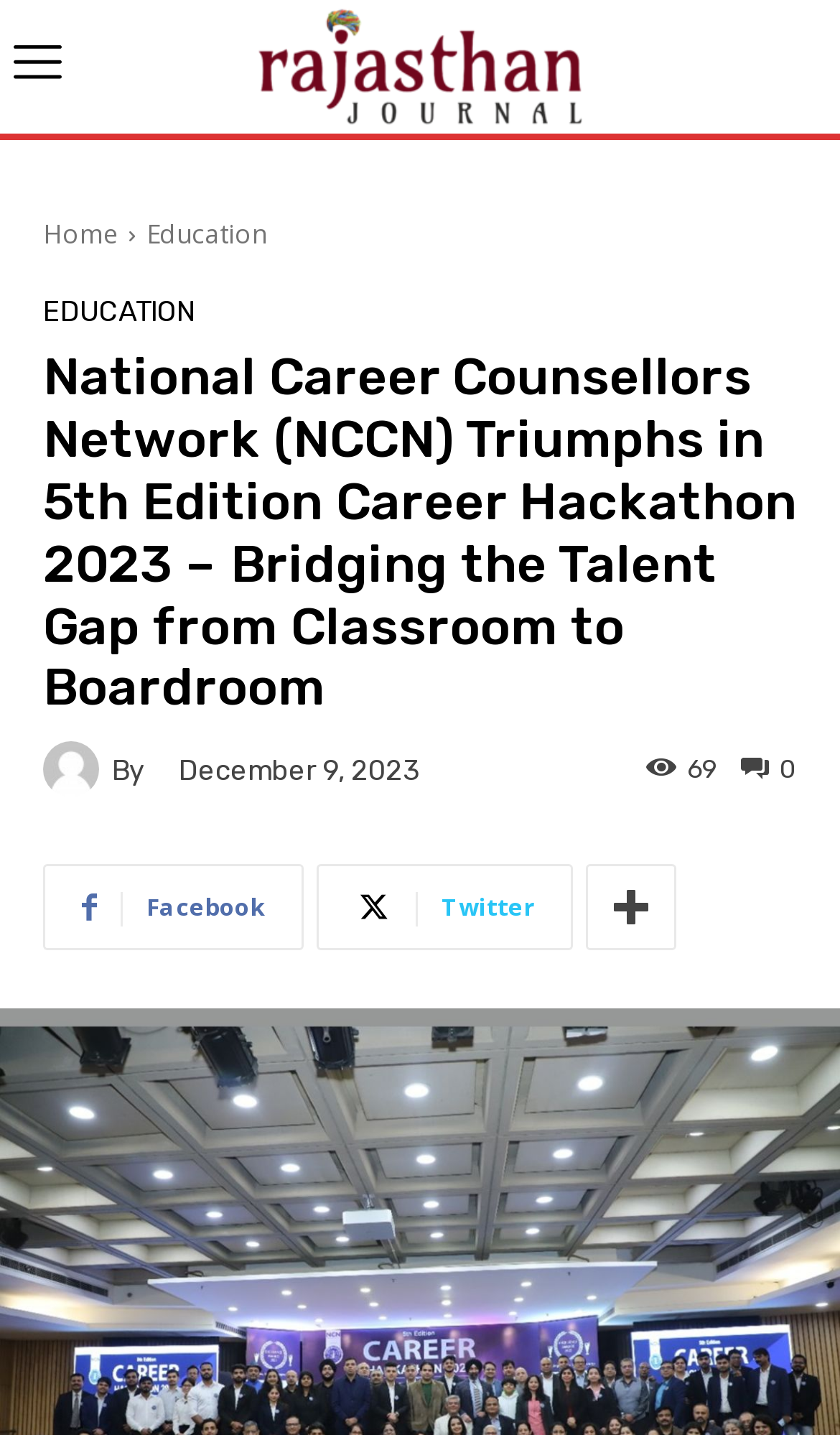How many social media links are there?
Using the screenshot, give a one-word or short phrase answer.

3